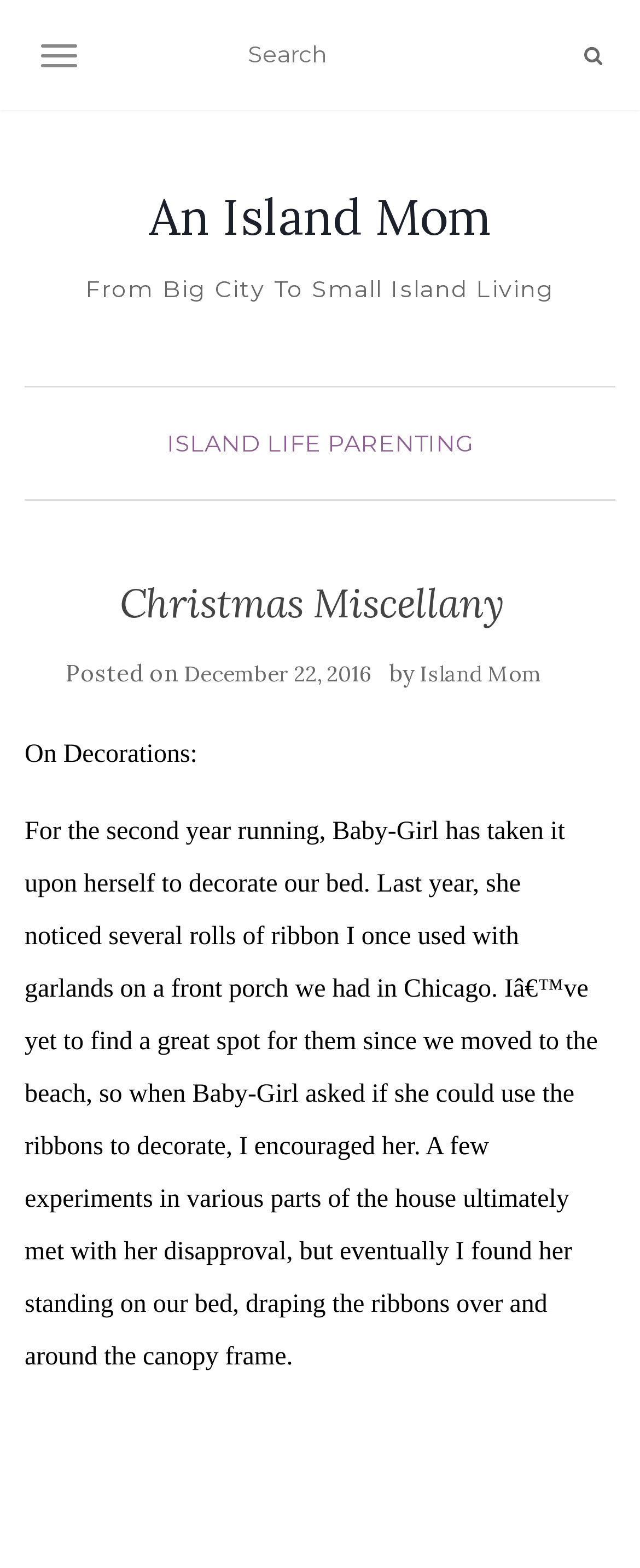Point out the bounding box coordinates of the section to click in order to follow this instruction: "Toggle navigation".

[0.038, 0.019, 0.146, 0.052]